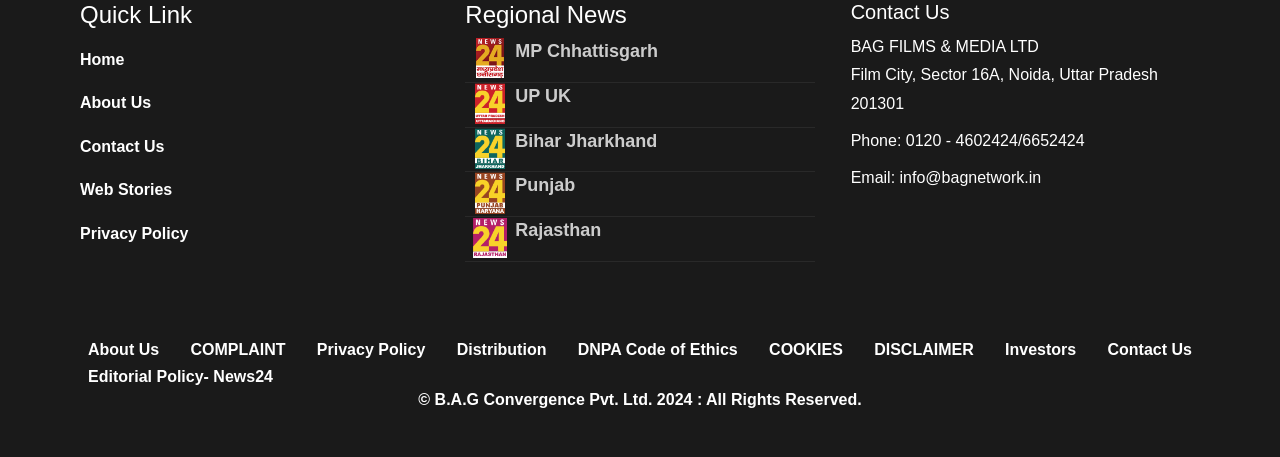Determine the bounding box coordinates of the target area to click to execute the following instruction: "Click on the 'About Us' link."

[0.062, 0.196, 0.185, 0.256]